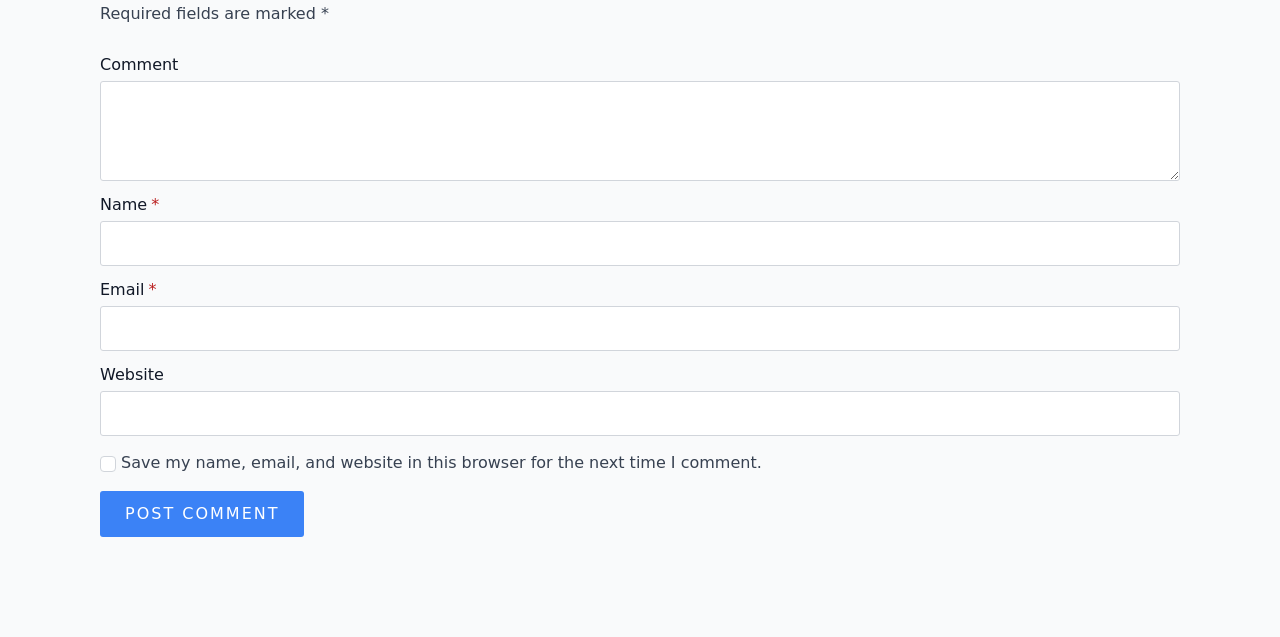How many textboxes are there?
Answer briefly with a single word or phrase based on the image.

4